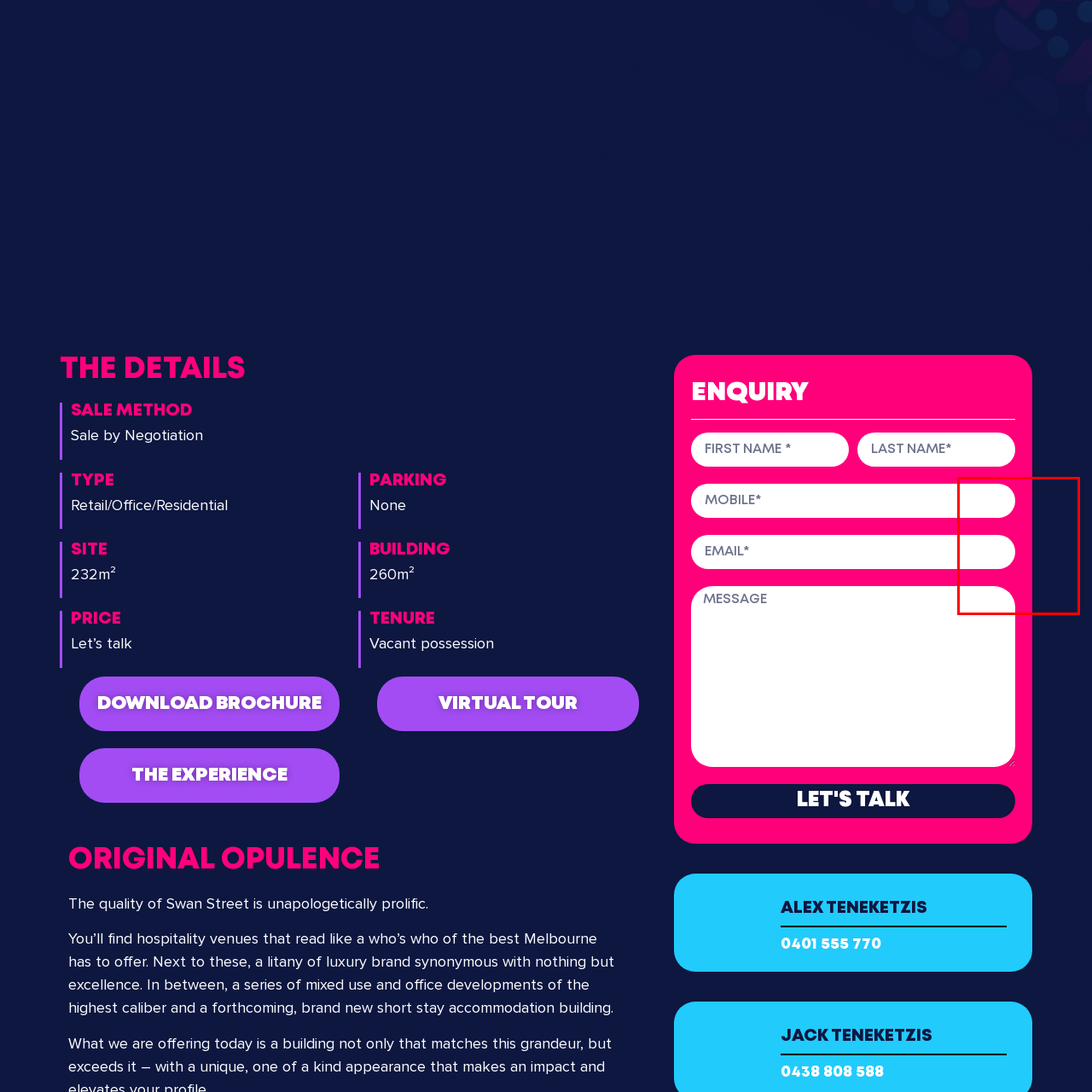Examine the image within the red boundary and respond with a single word or phrase to the question:
What kind of audience may be appealed to?

Contemporary audience